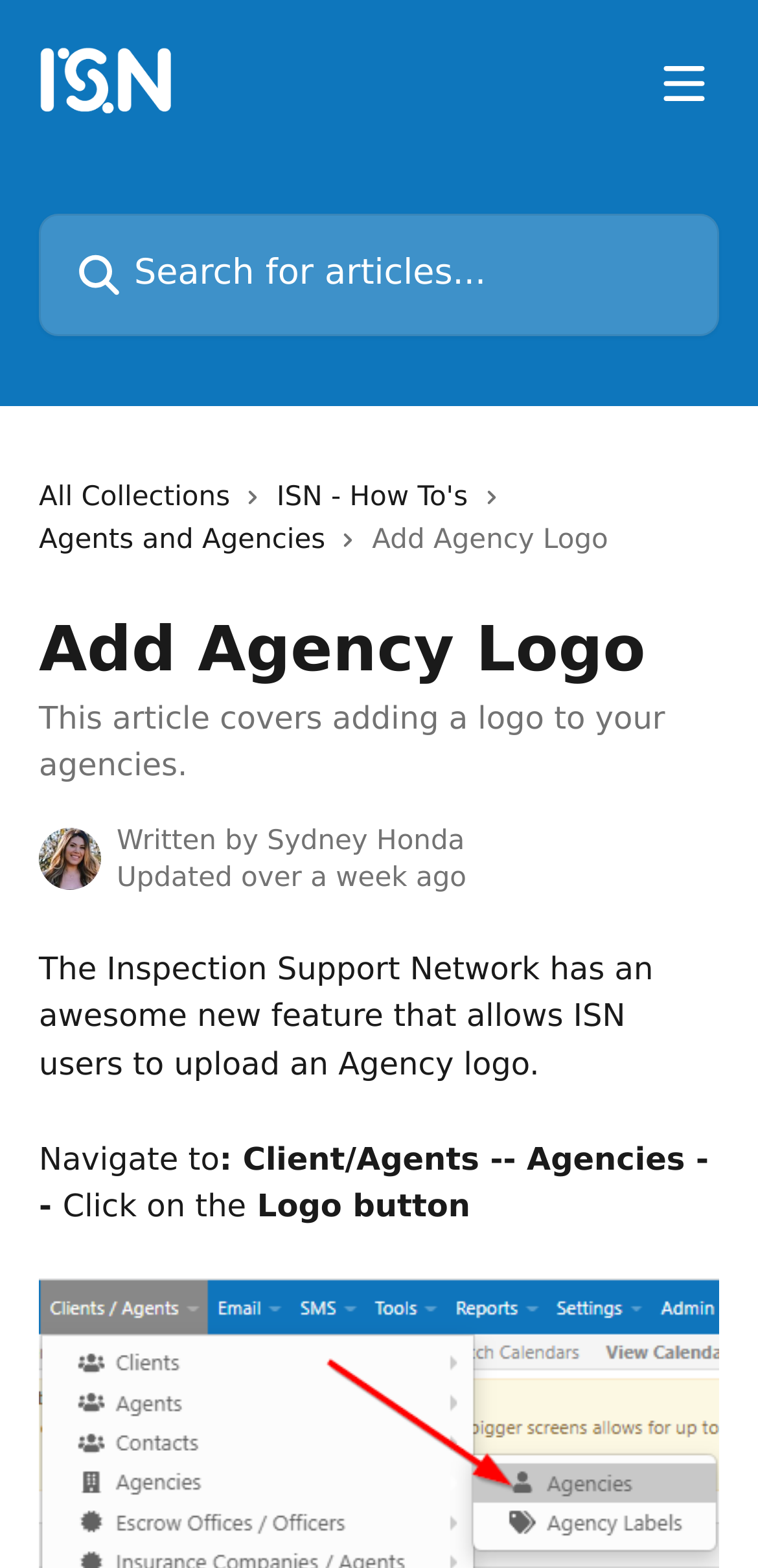Using the provided element description, identify the bounding box coordinates as (top-left x, top-left y, bottom-right x, bottom-right y). Ensure all values are between 0 and 1. Description: Agents and Agencies

[0.051, 0.331, 0.45, 0.359]